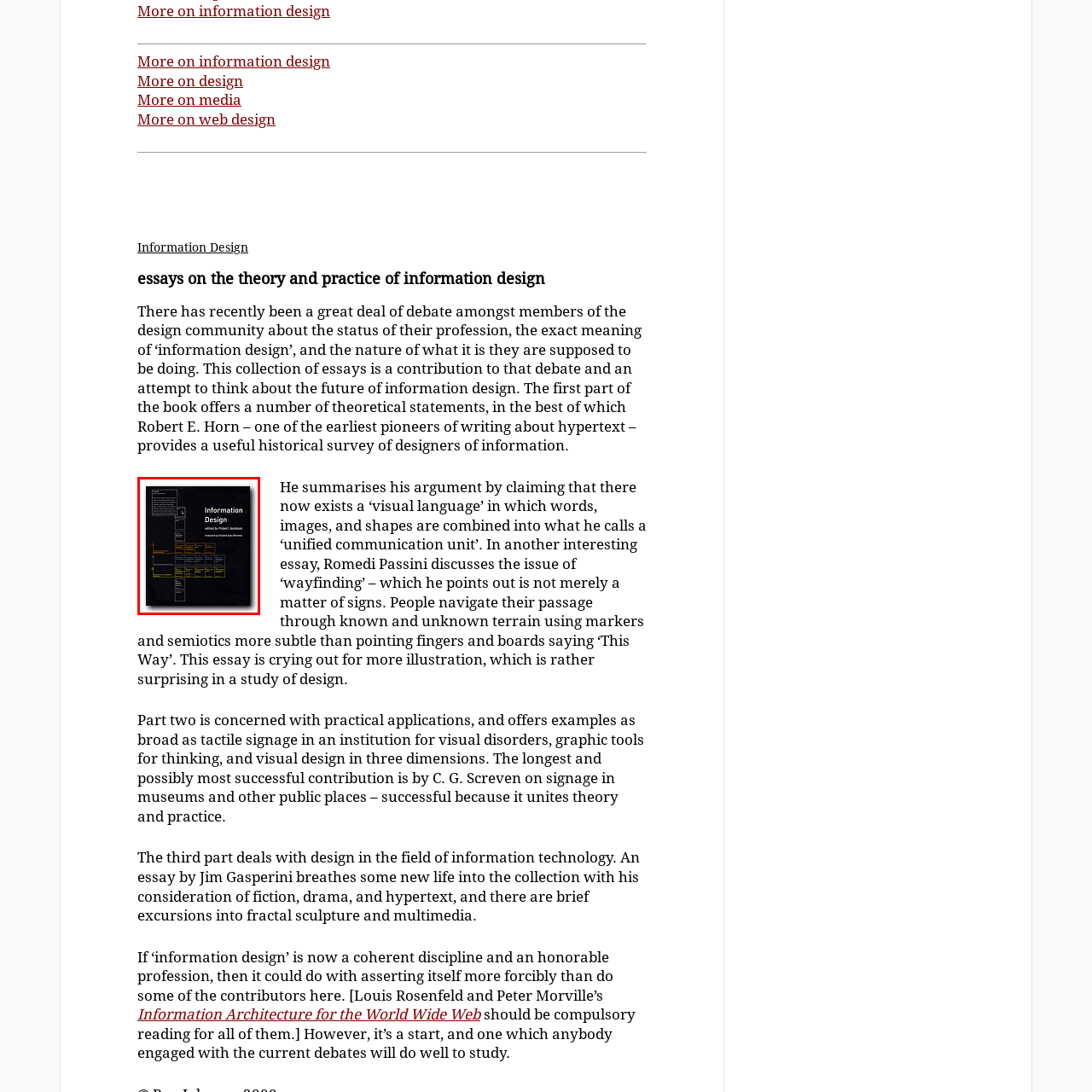Direct your attention to the image within the red boundary and answer the question with a single word or phrase:
What is the purpose of the book?

To contribute to discussions about information design